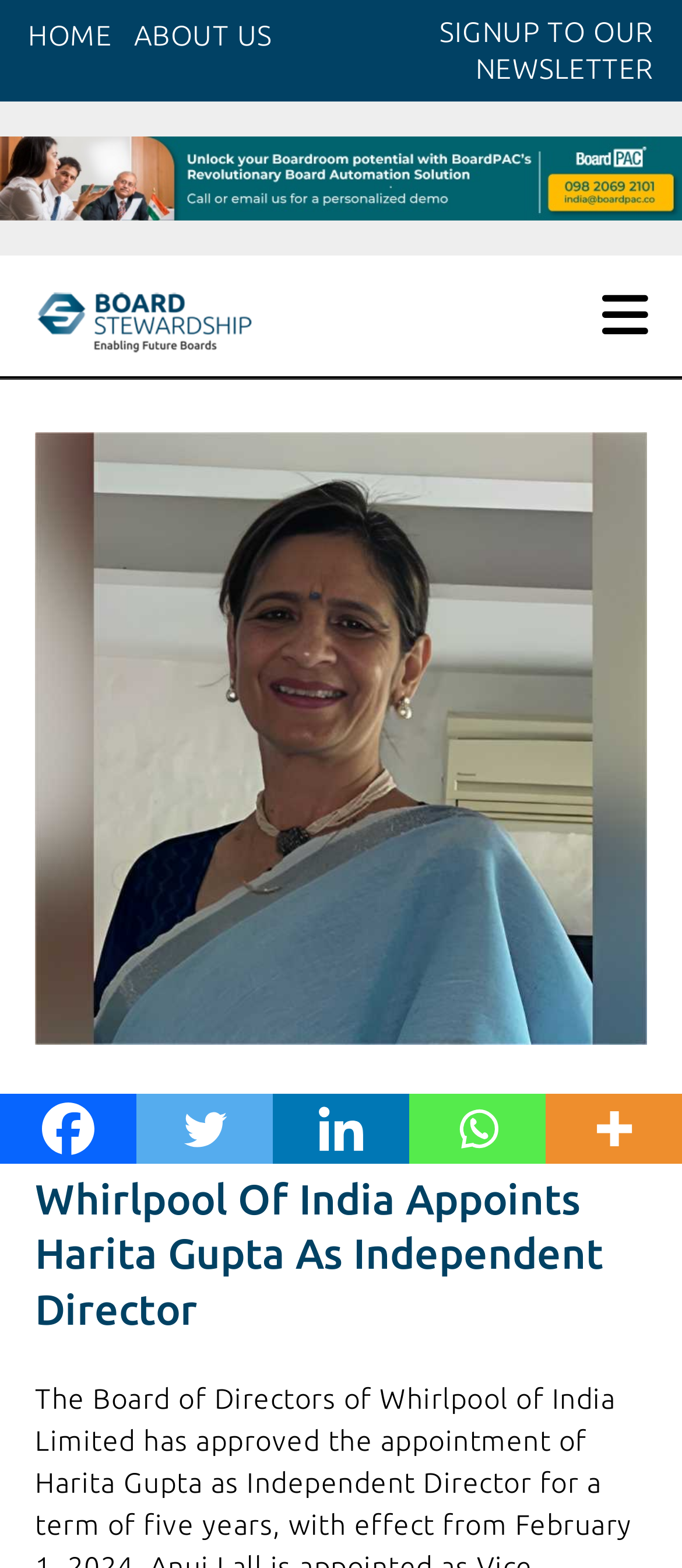Find the bounding box coordinates of the clickable region needed to perform the following instruction: "sign up to newsletter". The coordinates should be provided as four float numbers between 0 and 1, i.e., [left, top, right, bottom].

[0.454, 0.009, 0.959, 0.055]